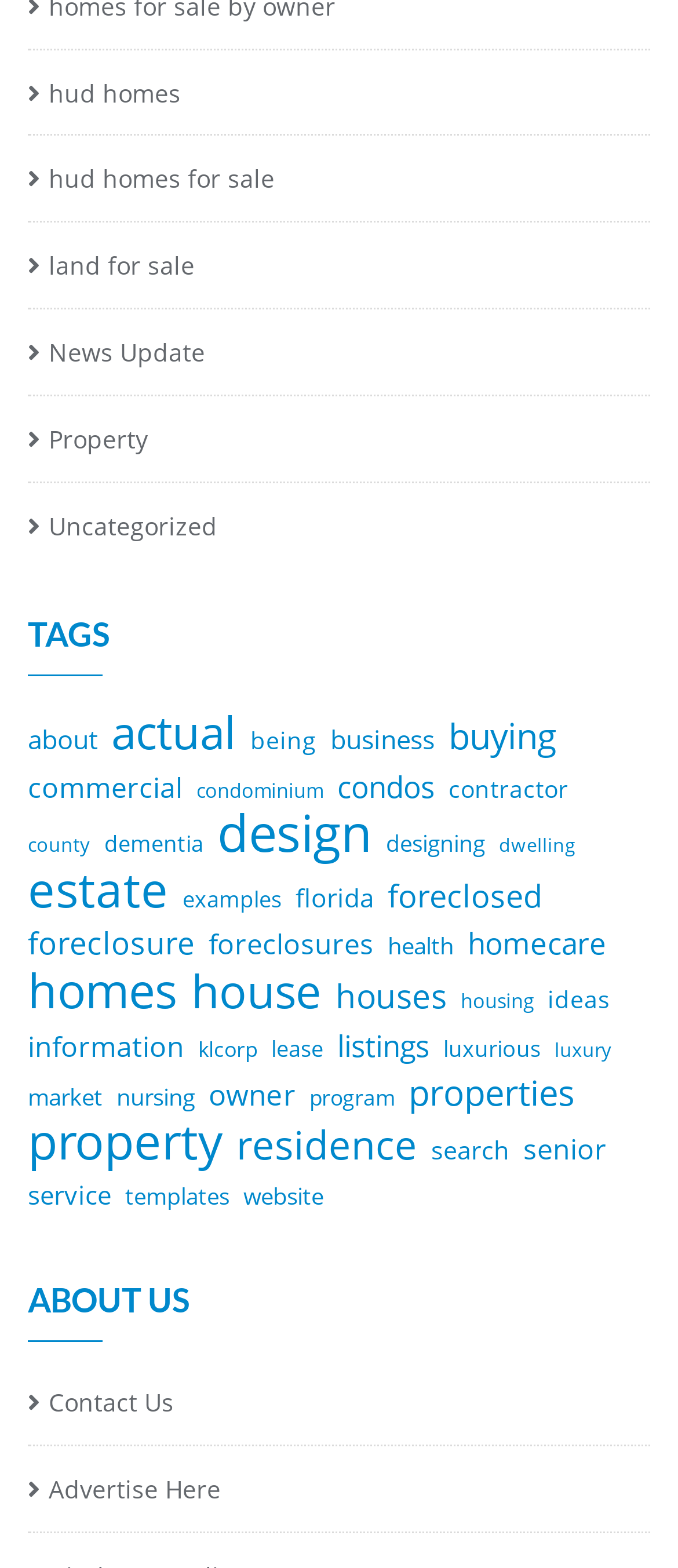Identify the bounding box coordinates for the UI element described as follows: "Contact Us". Ensure the coordinates are four float numbers between 0 and 1, formatted as [left, top, right, bottom].

[0.041, 0.878, 0.959, 0.913]